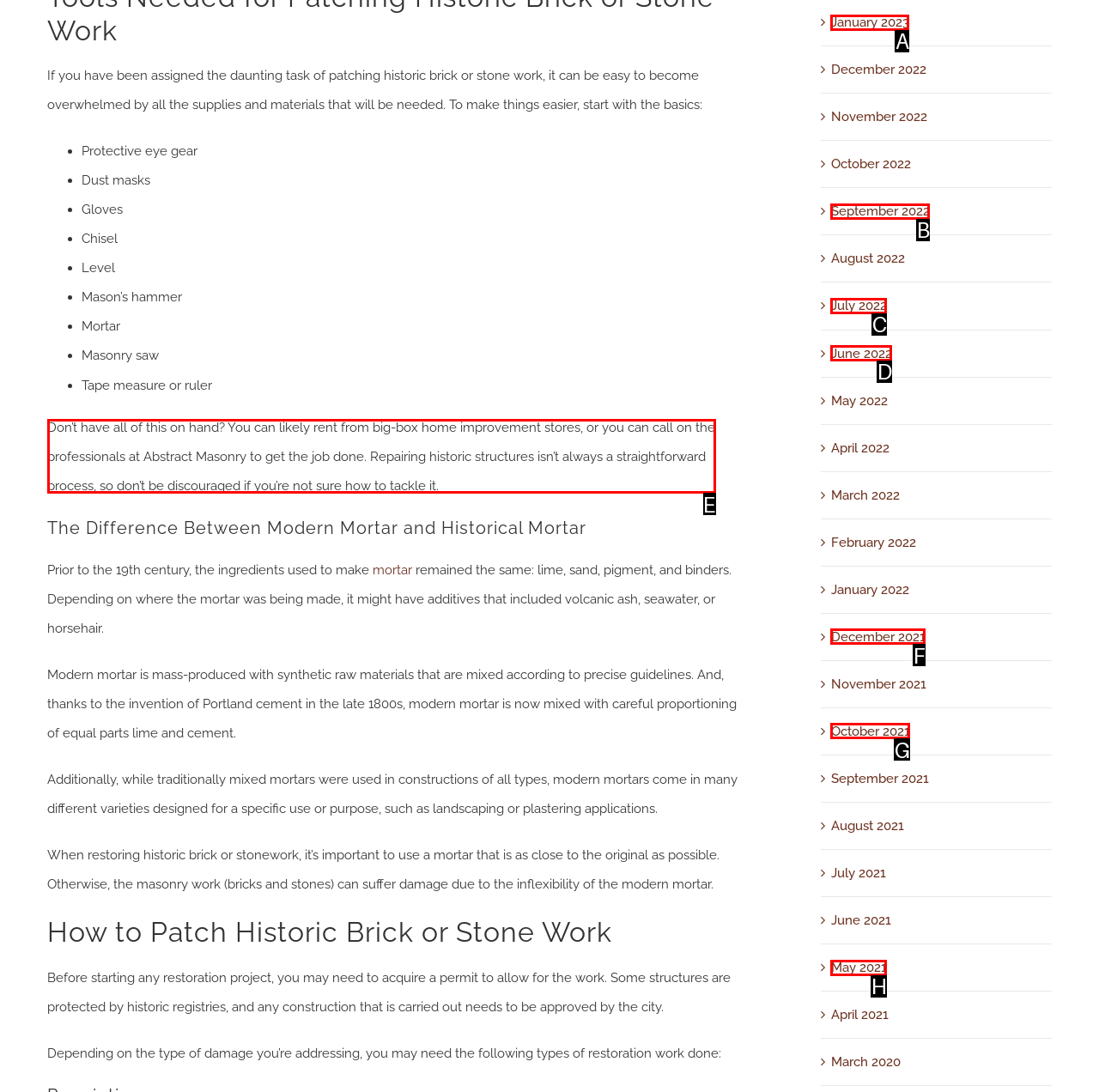Determine the letter of the element to click to accomplish this task: Get more information about Abstract Masonry. Respond with the letter.

E